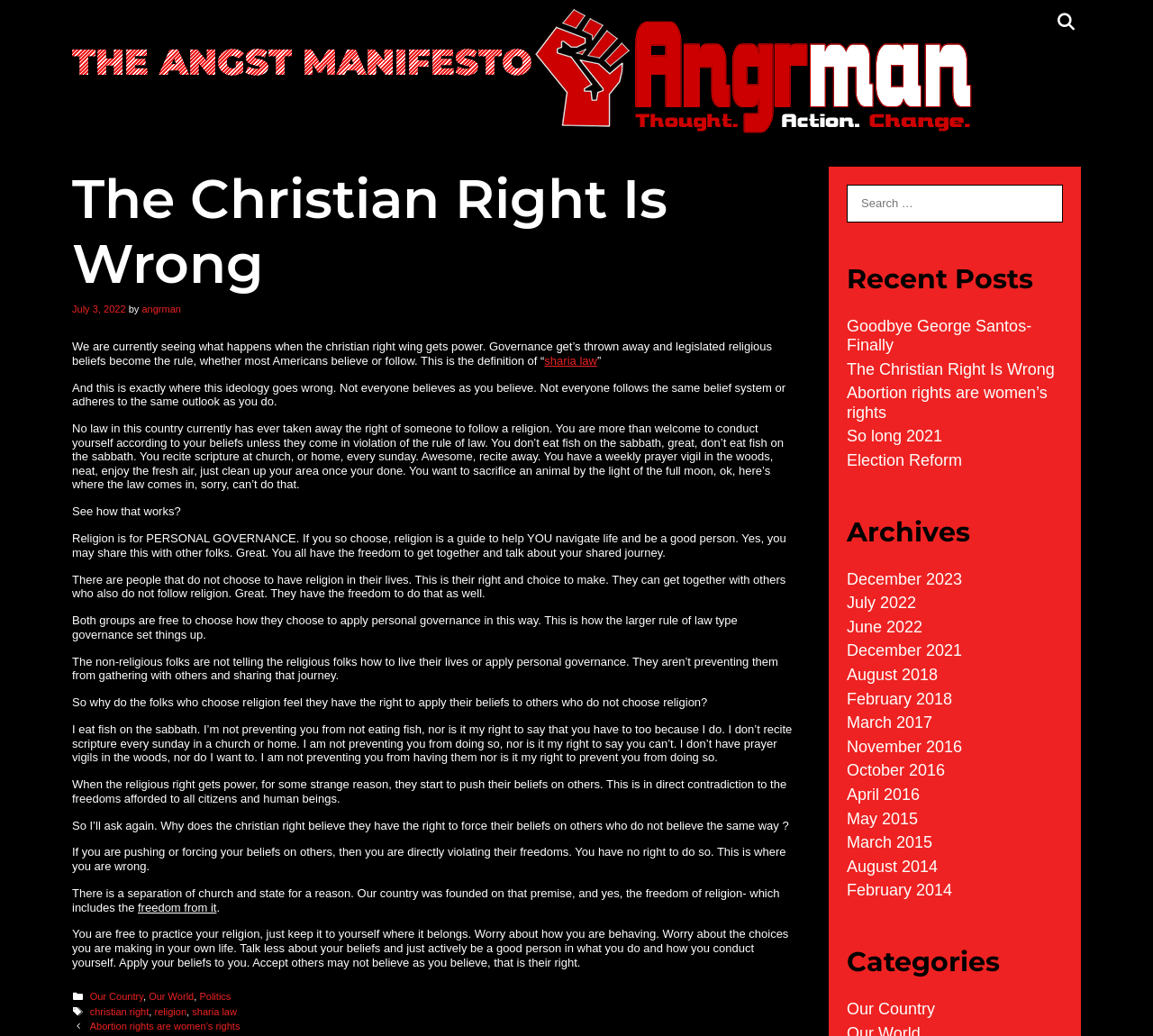Kindly determine the bounding box coordinates for the area that needs to be clicked to execute this instruction: "Read the post 'The Christian Right Is Wrong'".

[0.062, 0.161, 0.688, 0.286]